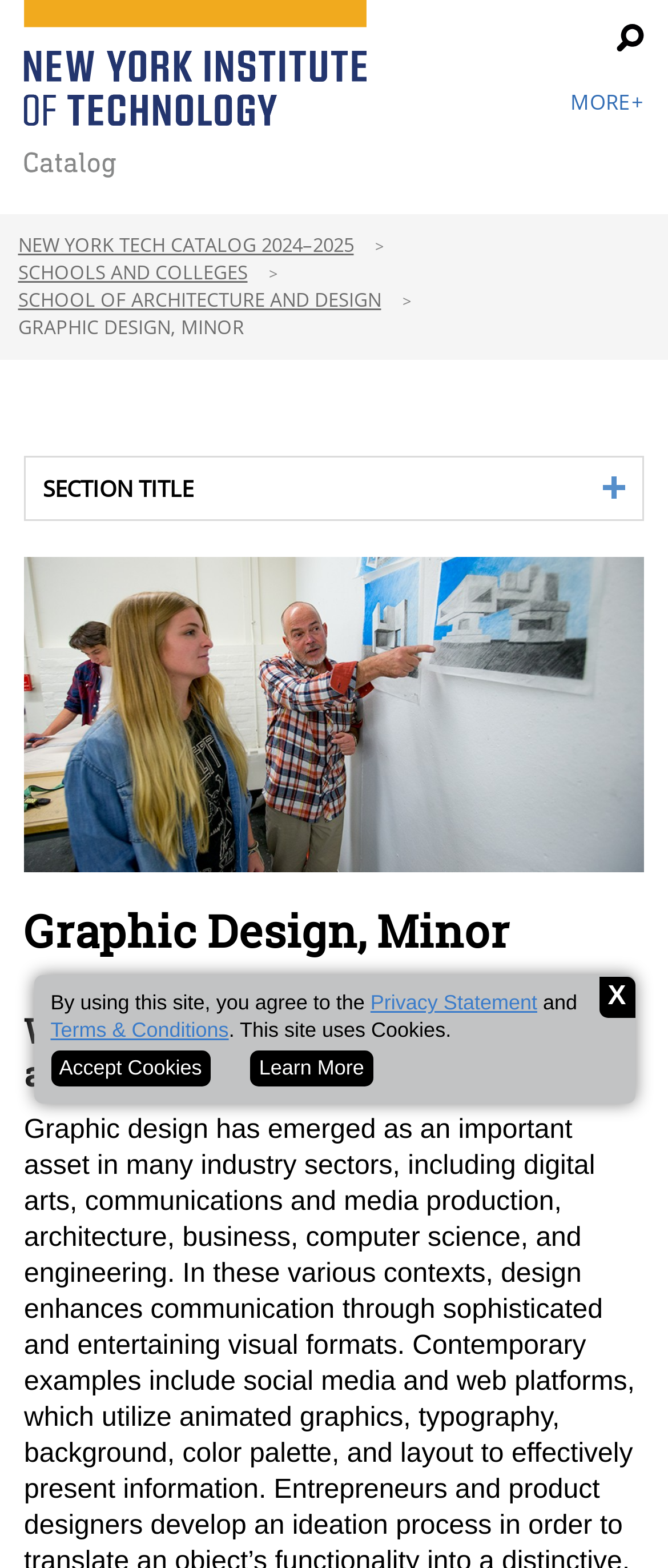For the following element description, predict the bounding box coordinates in the format (top-left x, top-left y, bottom-right x, bottom-right y). All values should be floating point numbers between 0 and 1. Description: More+

[0.854, 0.056, 0.964, 0.074]